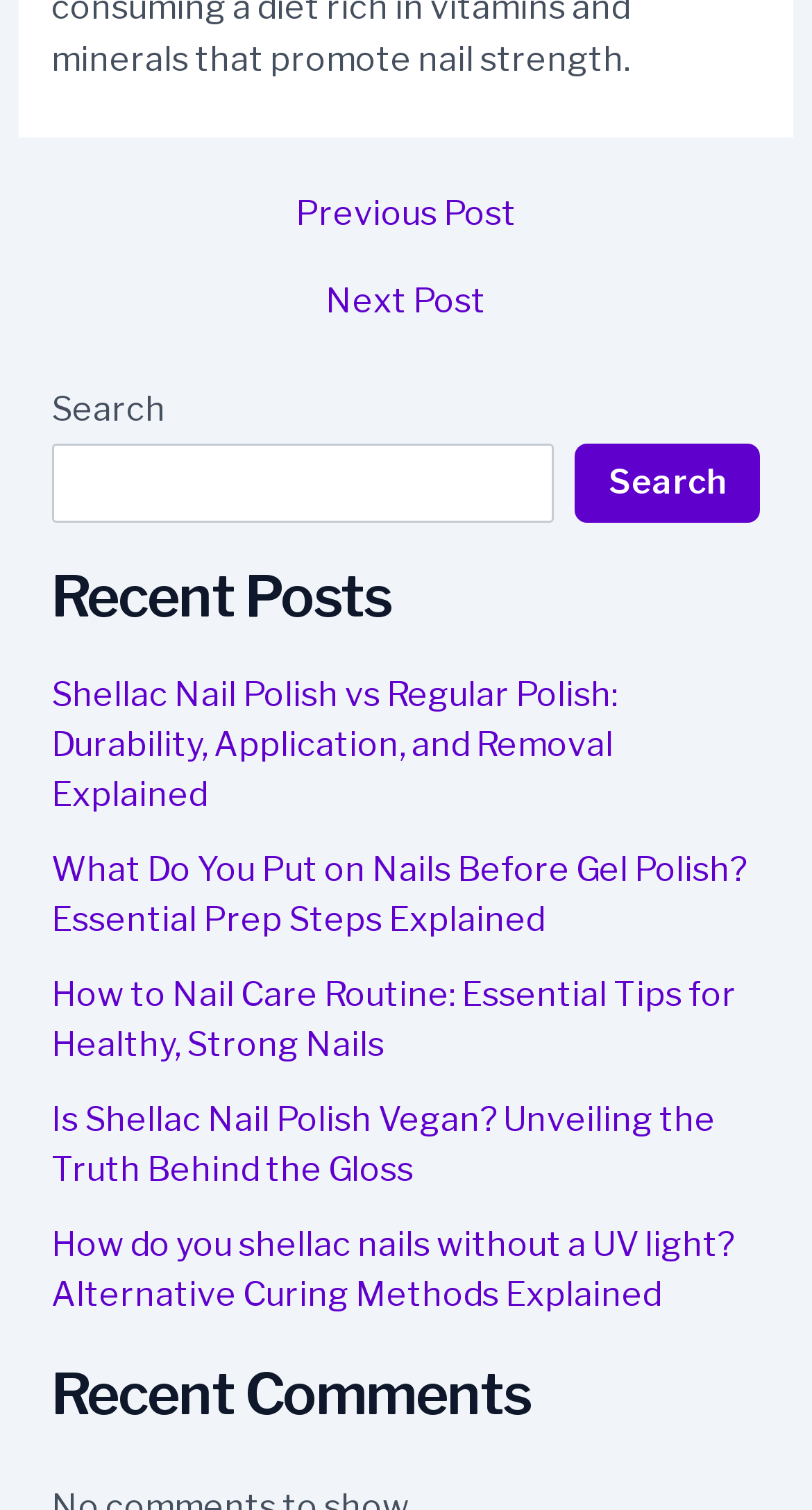What is the purpose of the 'Previous Post' and 'Next Post' links?
Answer the question with a single word or phrase derived from the image.

To navigate between posts